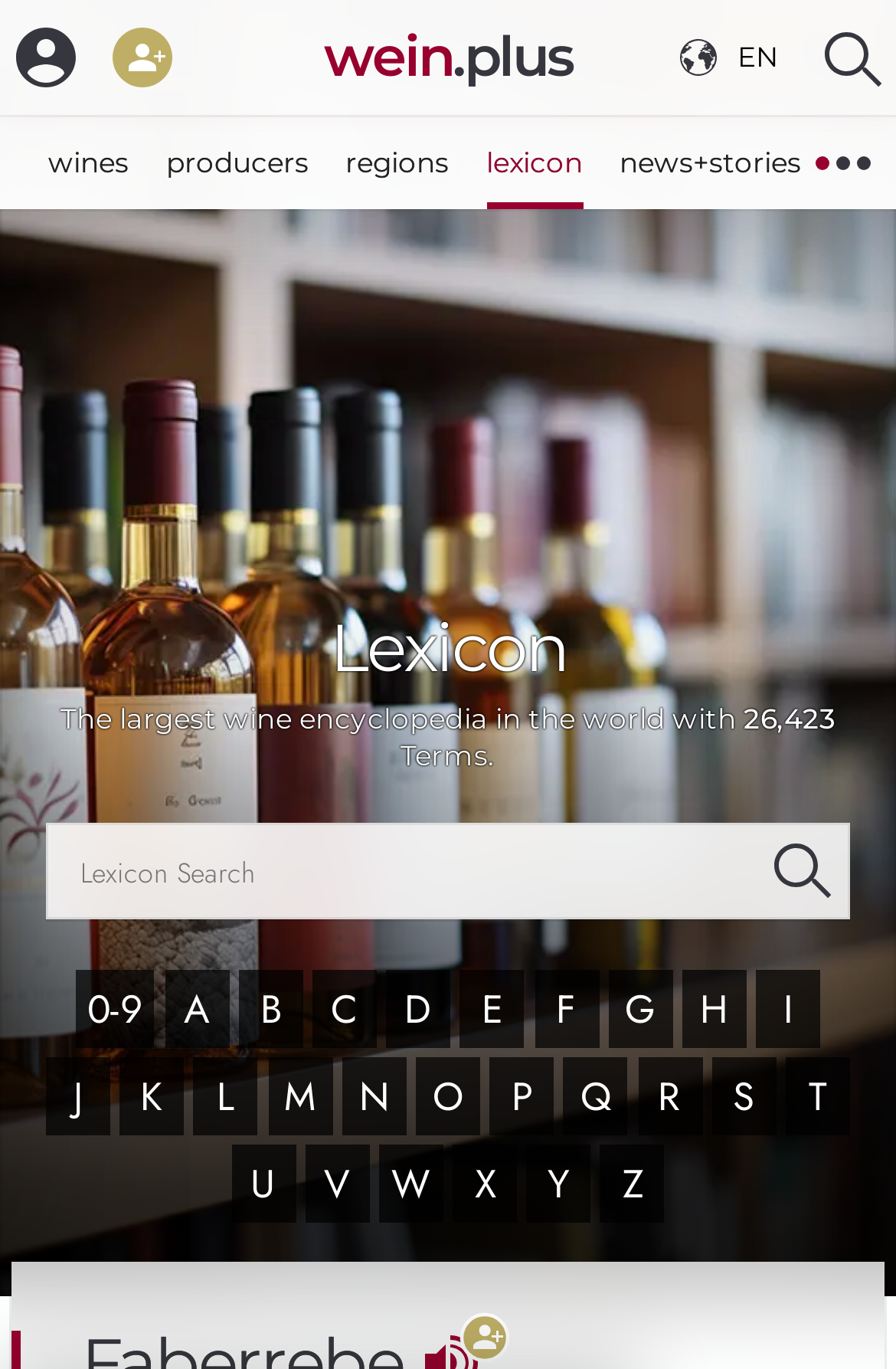Determine the bounding box coordinates of the region to click in order to accomplish the following instruction: "go to lexicon". Provide the coordinates as four float numbers between 0 and 1, specifically [left, top, right, bottom].

[0.368, 0.443, 0.632, 0.502]